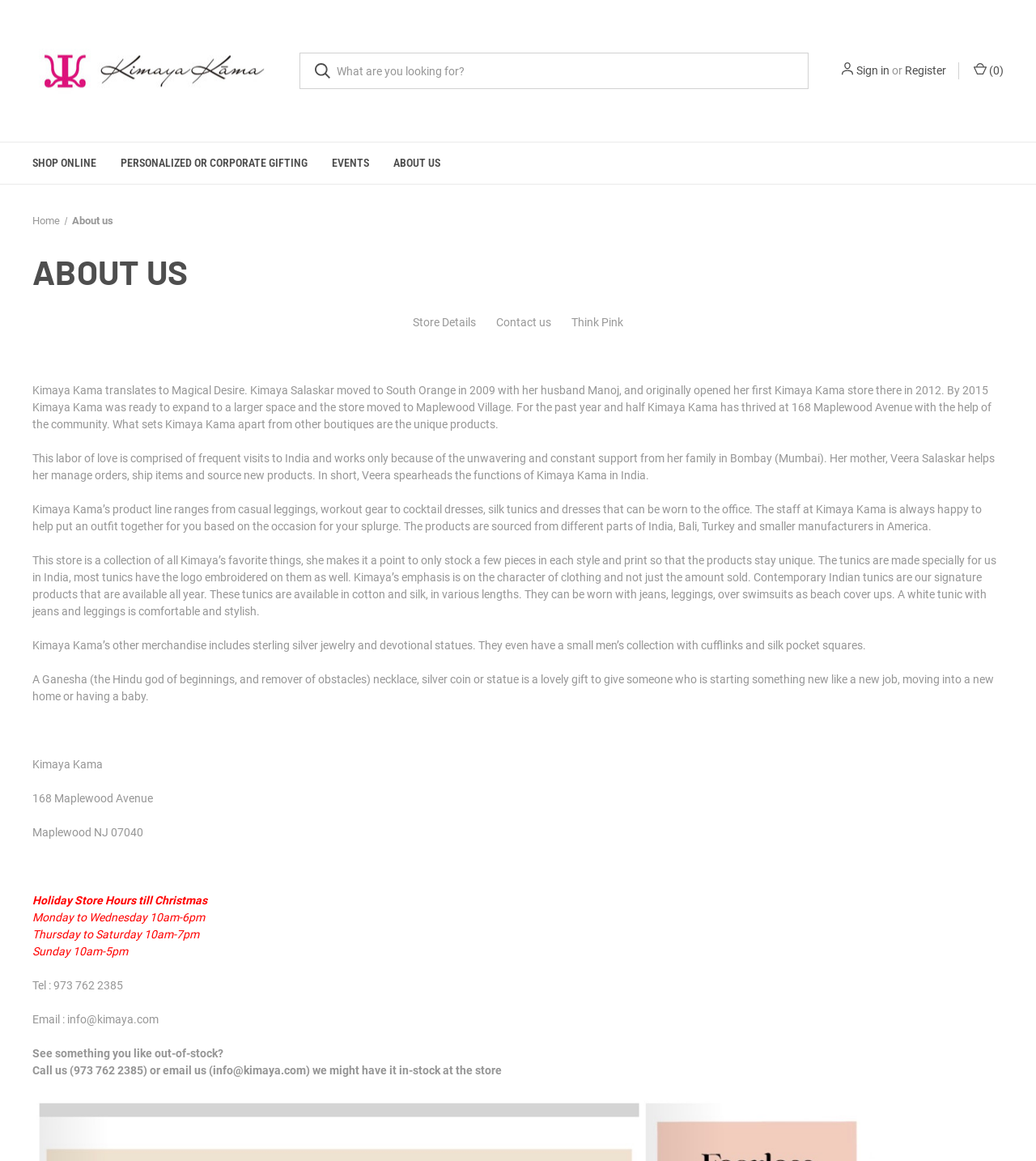Use a single word or phrase to answer the question:
What is the name of the store?

Kimaya Kama